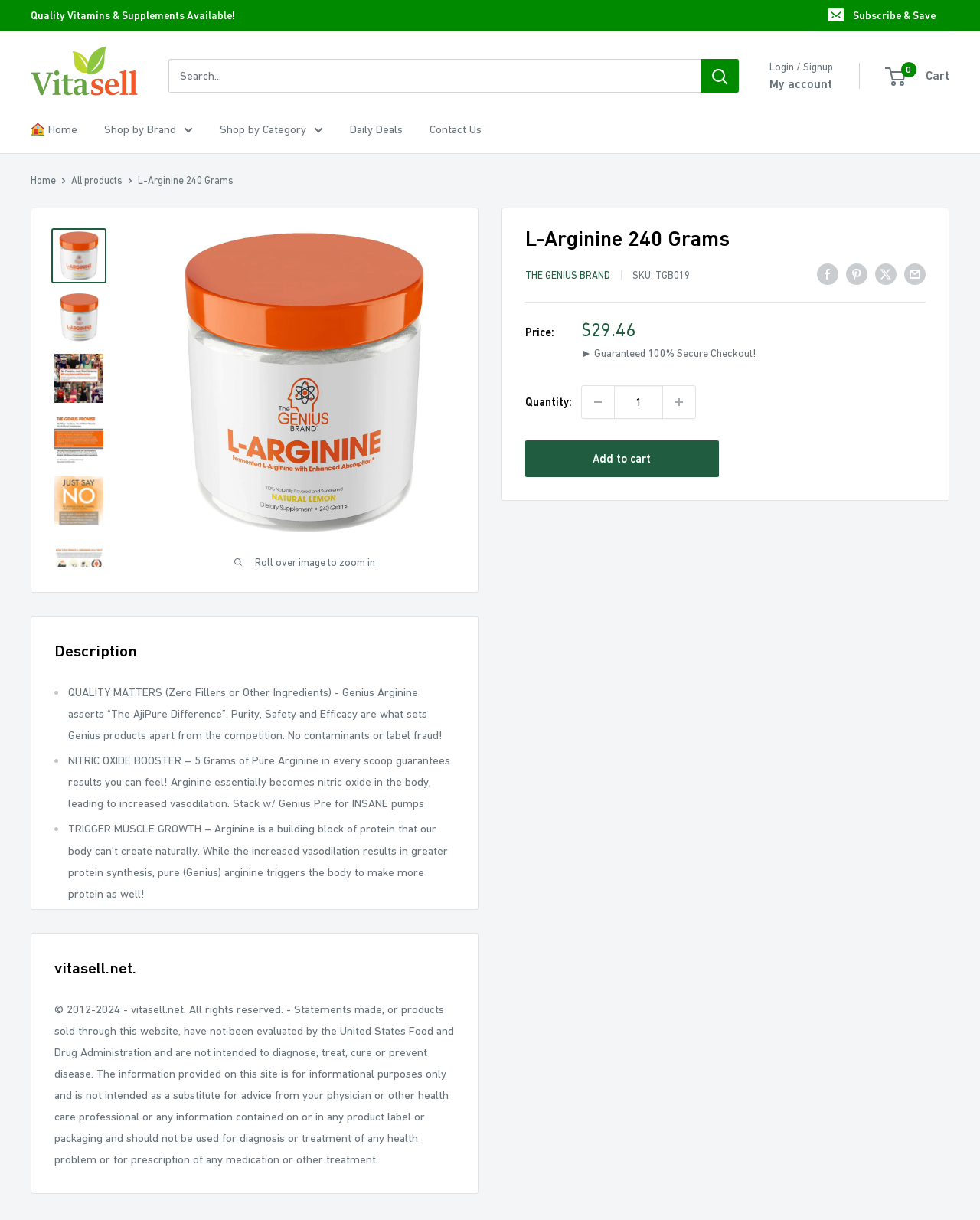Could you determine the bounding box coordinates of the clickable element to complete the instruction: "Subscribe and save"? Provide the coordinates as four float numbers between 0 and 1, i.e., [left, top, right, bottom].

[0.834, 0.0, 0.969, 0.025]